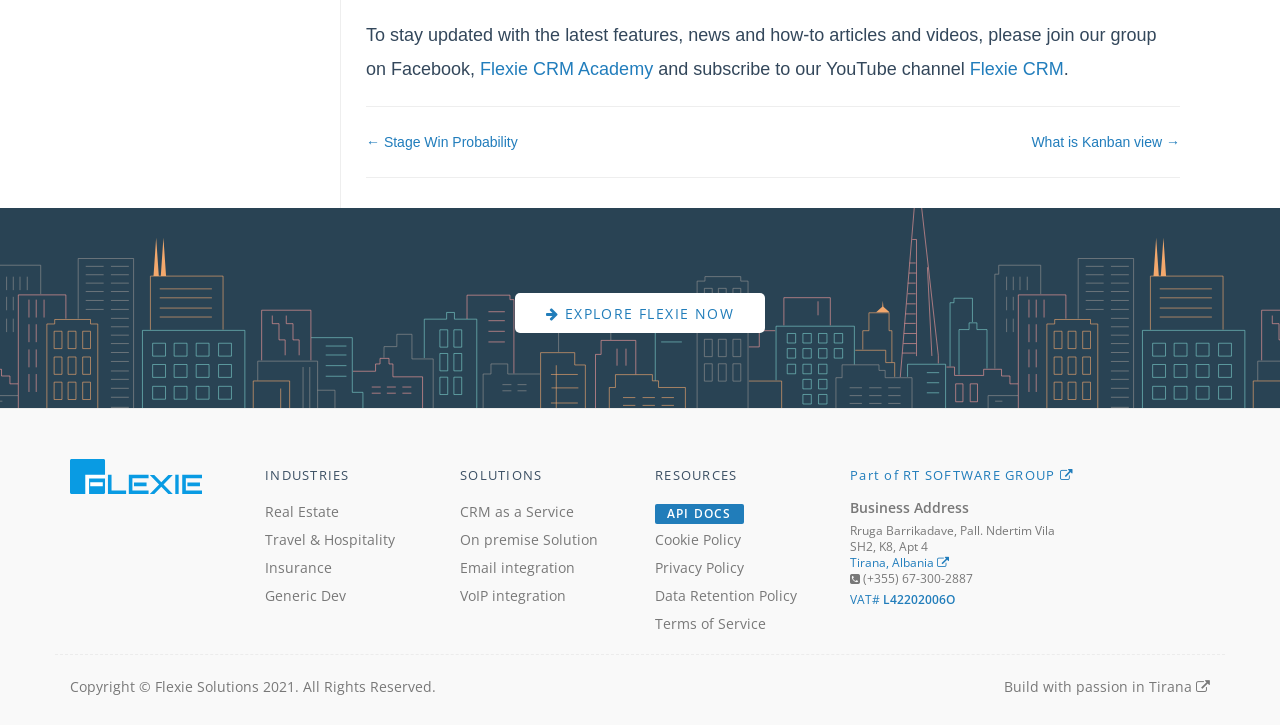Find the bounding box coordinates for the area that must be clicked to perform this action: "Explore Flexie now".

[0.402, 0.404, 0.598, 0.459]